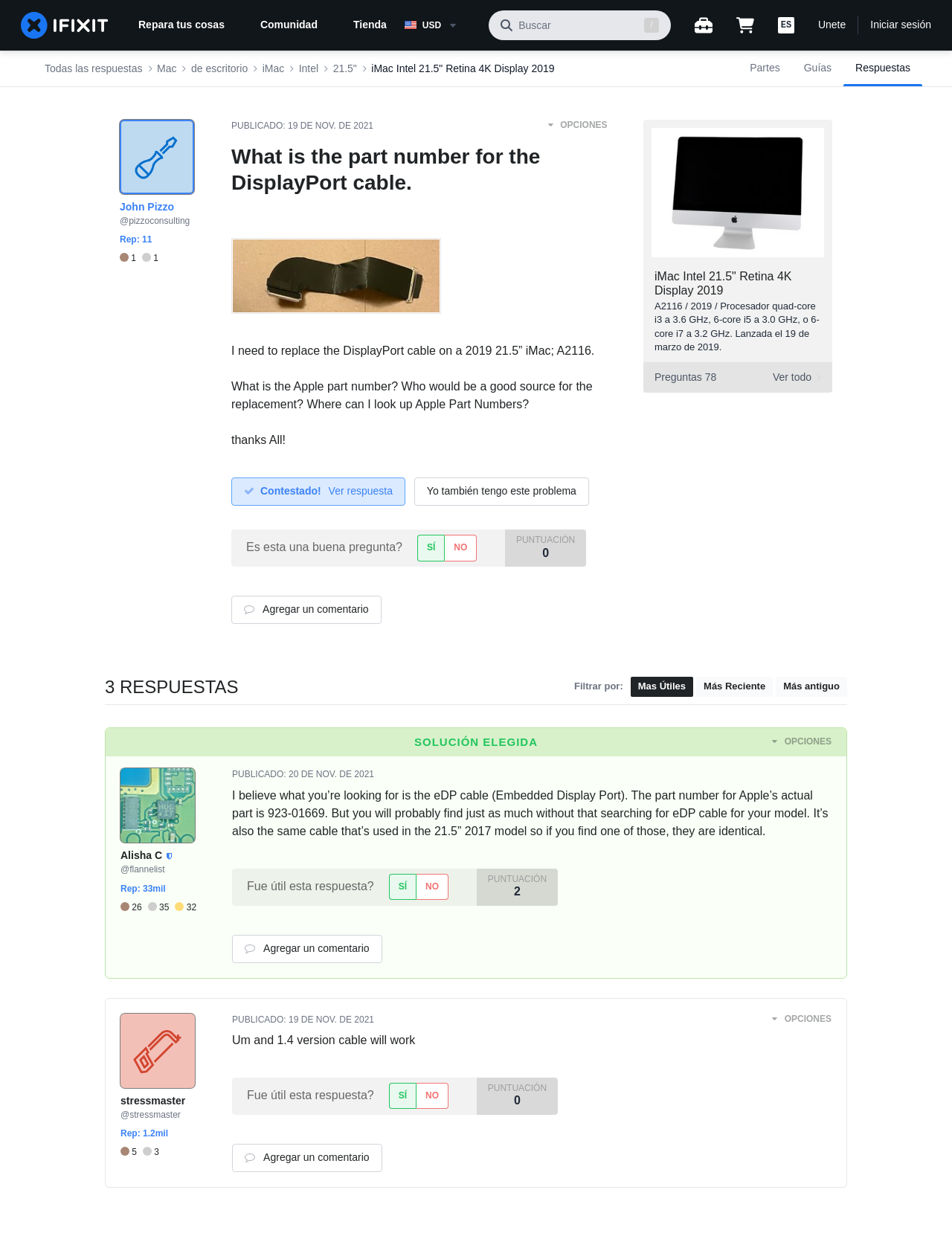Identify the bounding box coordinates of the area that should be clicked in order to complete the given instruction: "choose language". The bounding box coordinates should be four float numbers between 0 and 1, i.e., [left, top, right, bottom].

[0.817, 0.011, 0.834, 0.029]